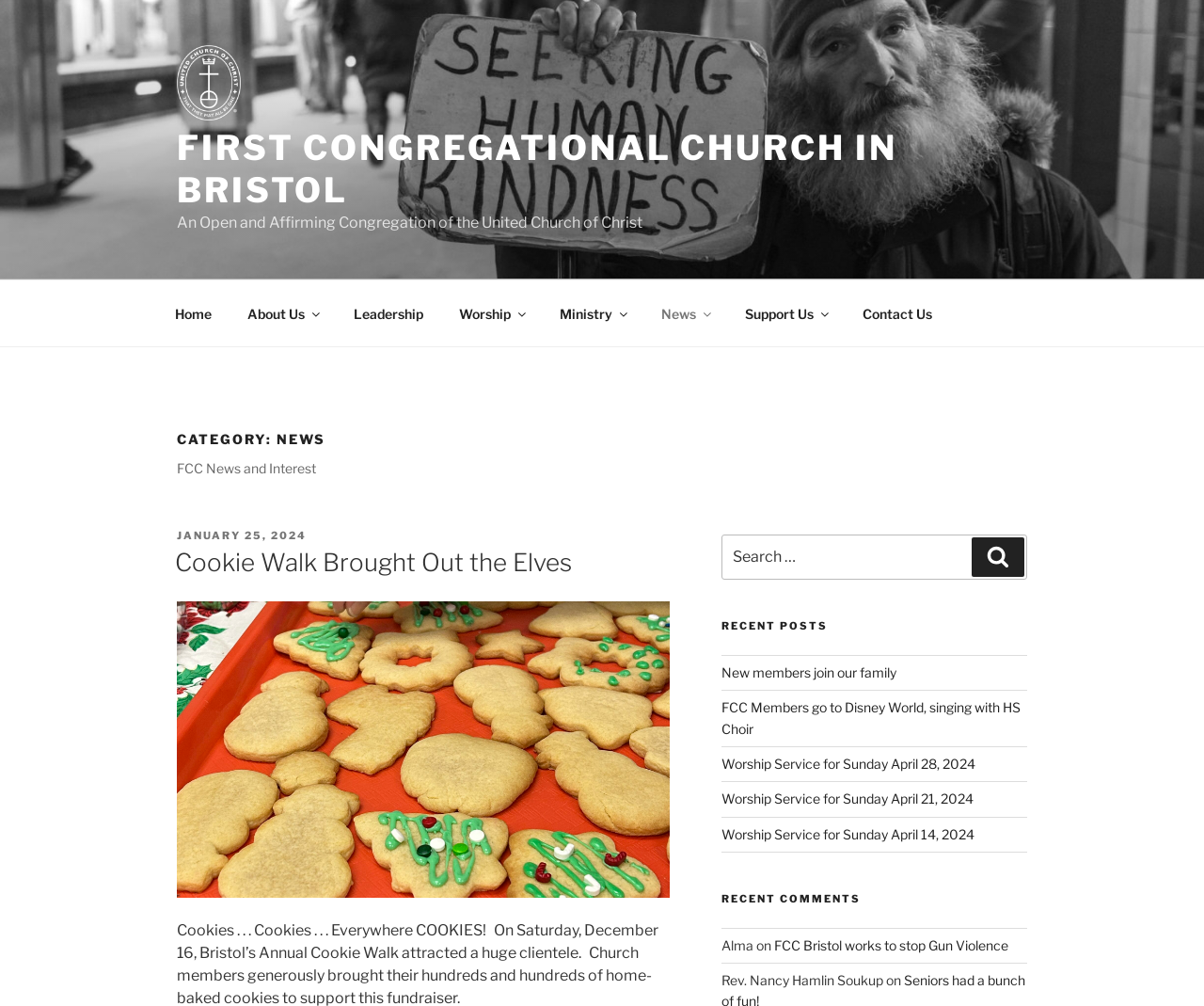Please provide a brief answer to the question using only one word or phrase: 
What is the category of the current page?

NEWS